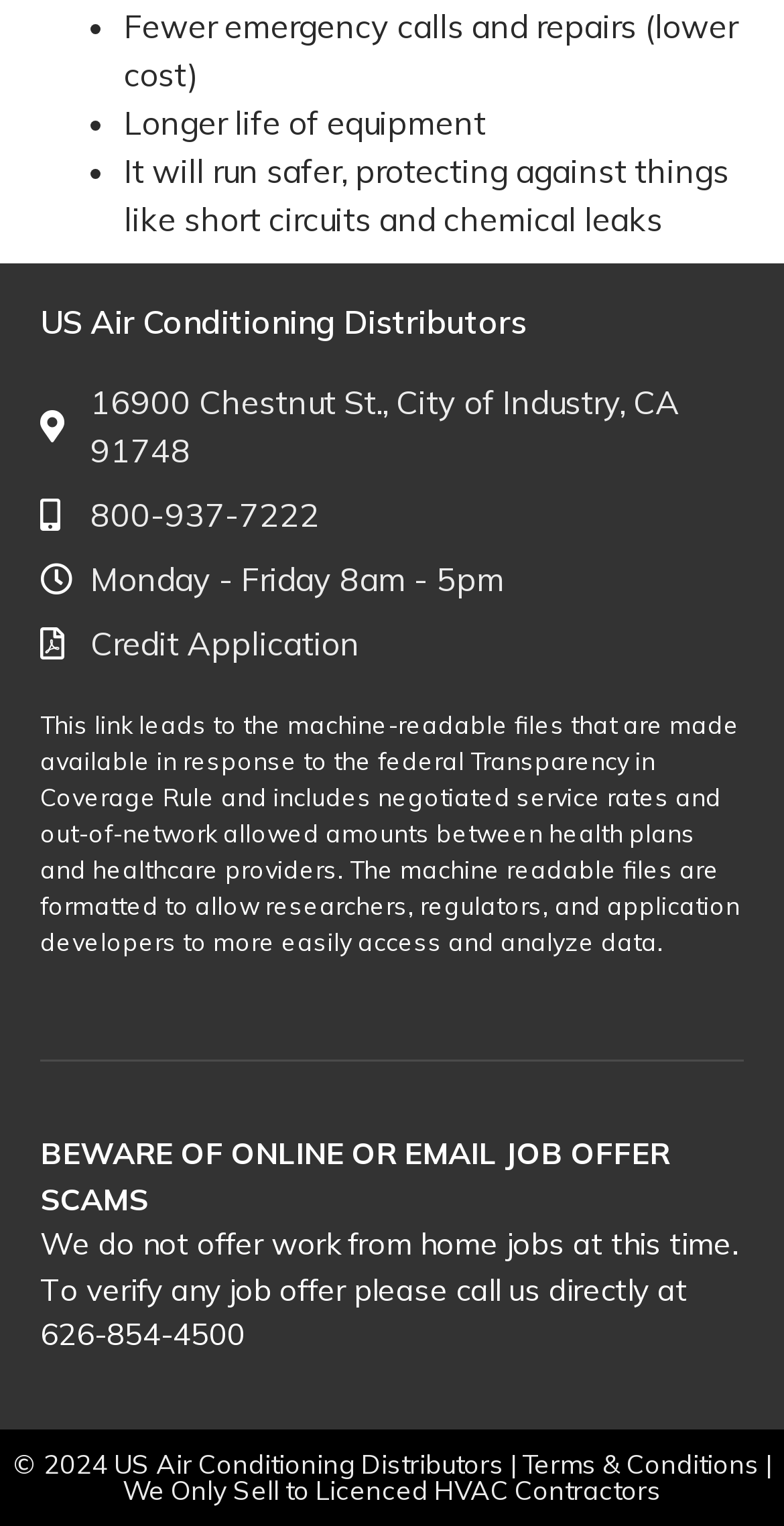Identify the bounding box for the described UI element: "Terms & Conditions".

[0.665, 0.949, 0.976, 0.97]